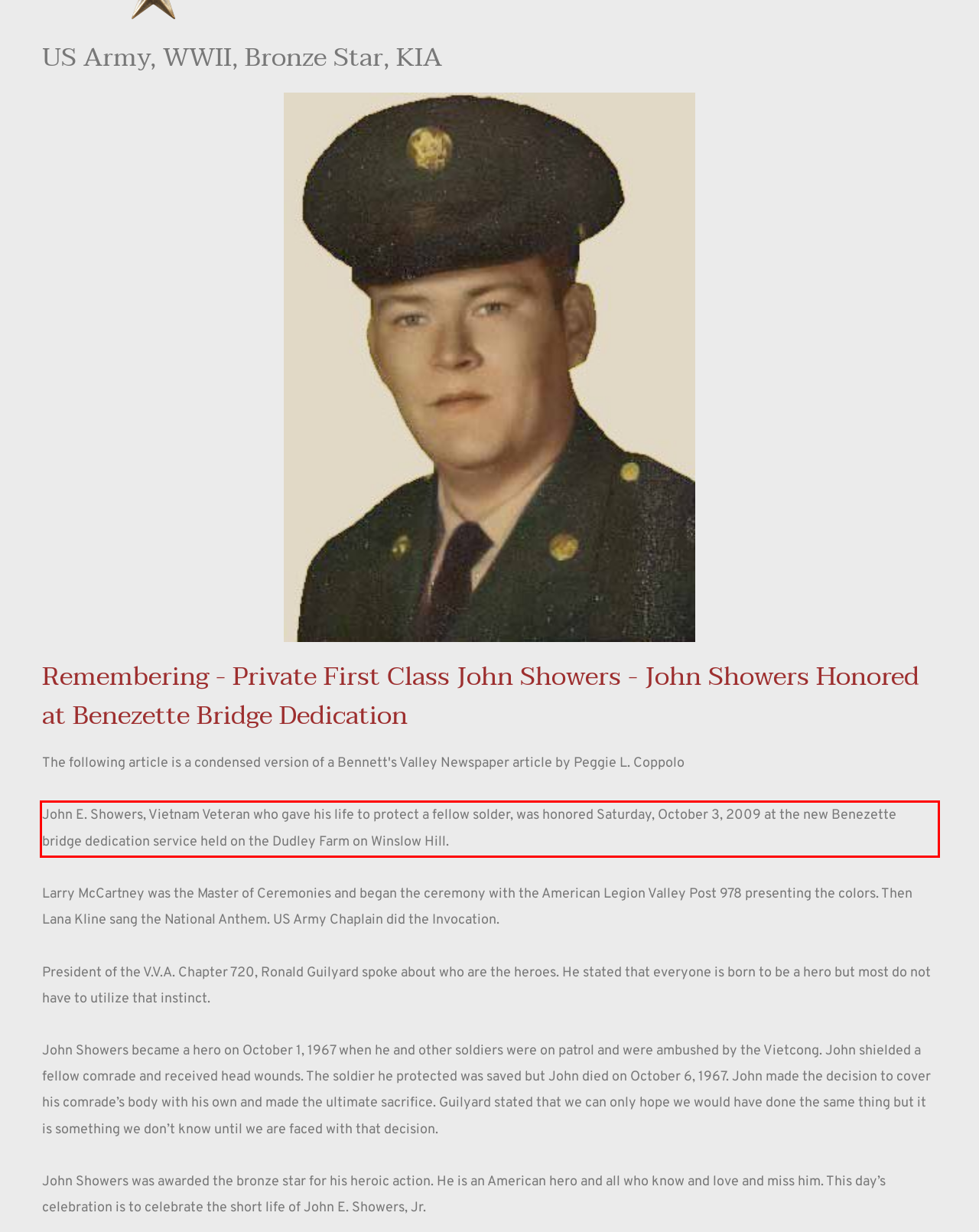Please recognize and transcribe the text located inside the red bounding box in the webpage image.

John E. Showers, Vietnam Veteran who gave his life to protect a fellow solder, was honored Saturday, October 3, 2009 at the new Benezette bridge dedication service held on the Dudley Farm on Winslow Hill.